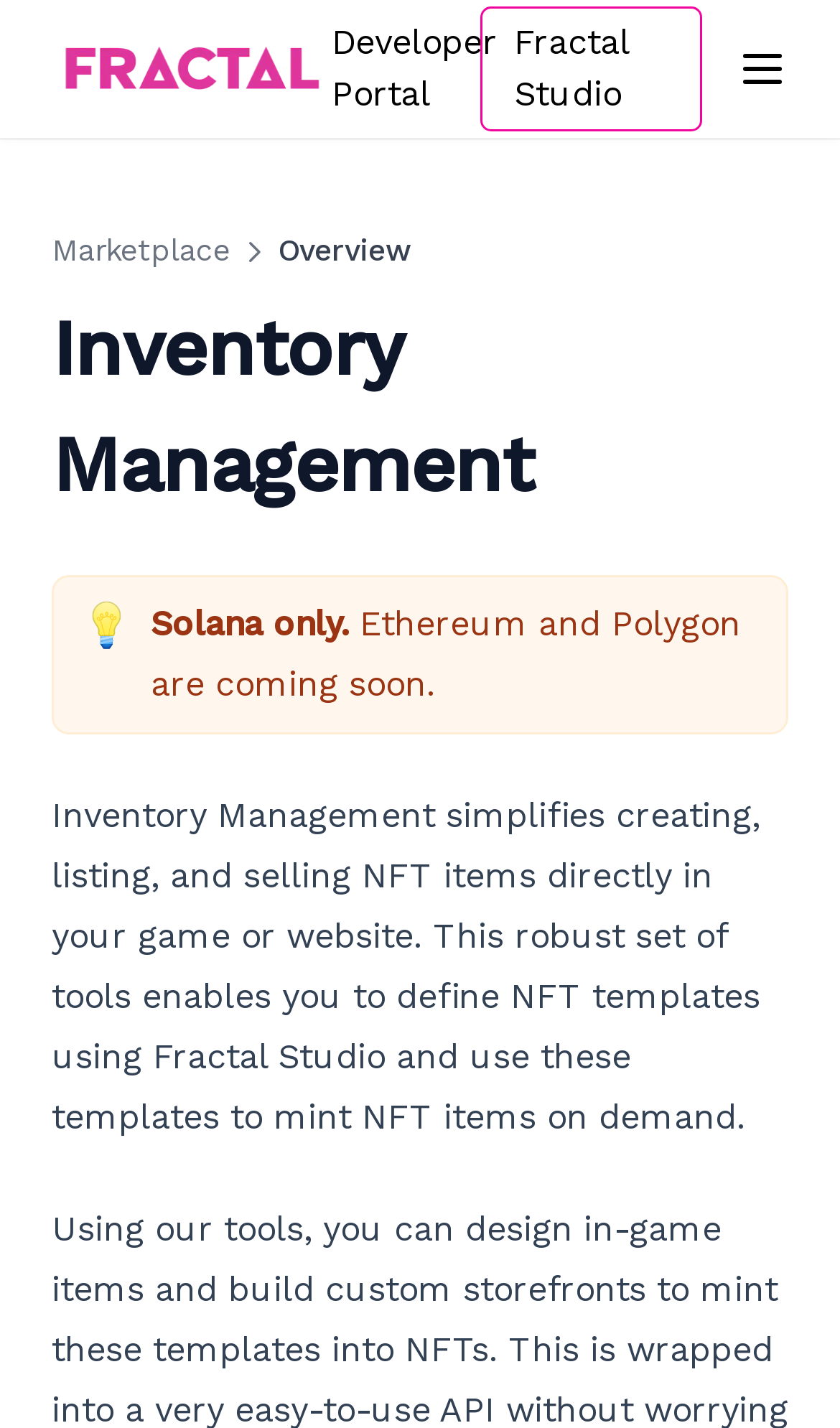Detail the webpage's structure and highlights in your description.

The webpage is focused on Inventory Management, specifically on the Fractal platform. At the top left, there is a Fractal logo and a link to the Developer Portal. On the top right, there is a link to Fractal Studio and a menu button. 

Below the top section, there are several links and buttons organized into two main categories: Marketplace and Tools. The Marketplace section has links to Posting Scores, Fetching Scores, Overview, and other related topics. The Tools section has links to Create Items, Create Storefront, Selling Items, and other related topics. 

There are also three buttons for different development platforms: Unity, Unreal Engine, and React. Each button has an accompanying image. 

On the left side of the page, there is a heading "Inventory Management" followed by a brief description of the service, which is a robust set of tools for creating, listing, and selling NFT items directly in a game or website. 

Additionally, there are some notes and warnings, including a Solana-only notice and a message indicating that Ethereum and Polygon support are coming soon.